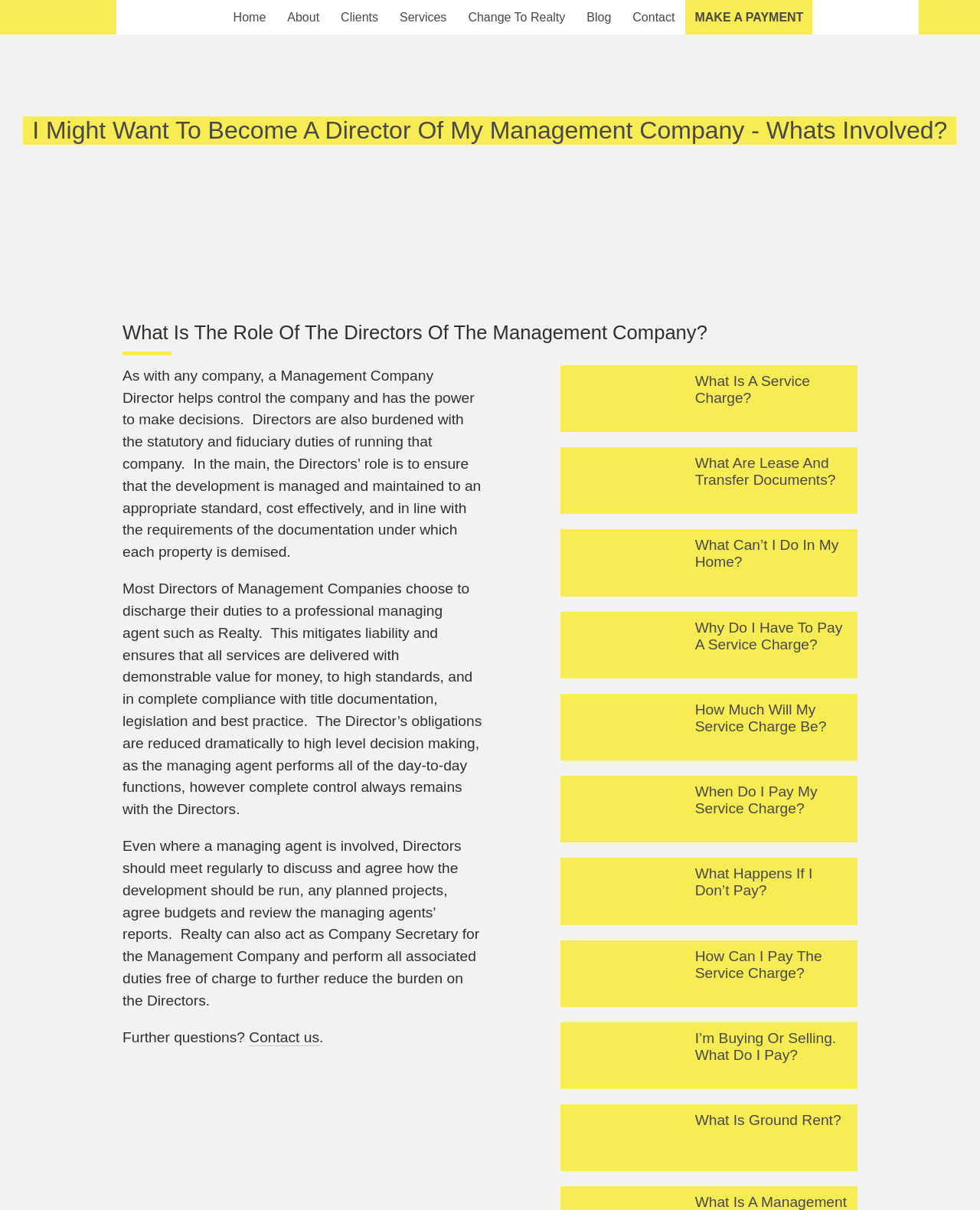Kindly provide the bounding box coordinates of the section you need to click on to fulfill the given instruction: "Click on the 'ADD TO CART' button".

None